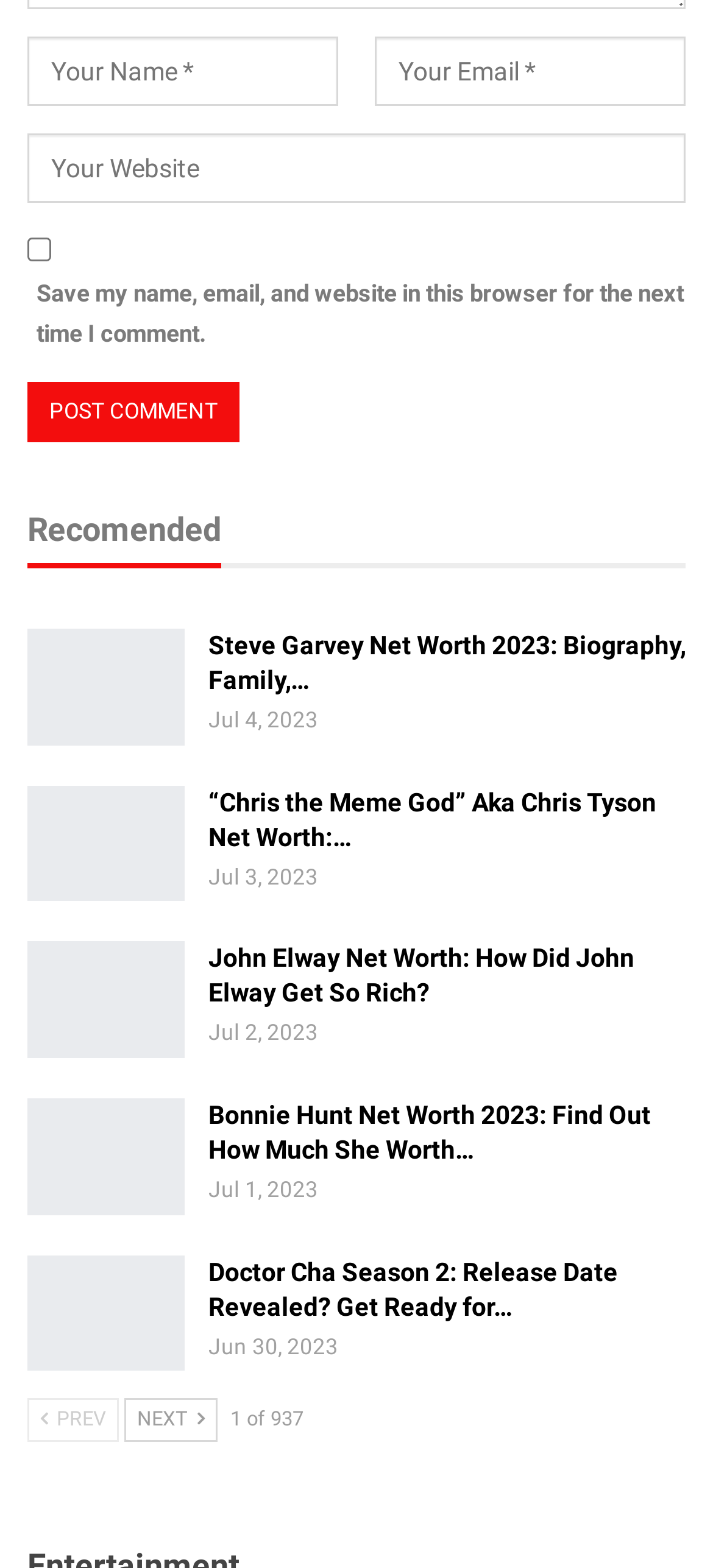Determine the bounding box coordinates of the UI element described by: "name="submit" value="Post Comment"".

[0.038, 0.244, 0.336, 0.282]